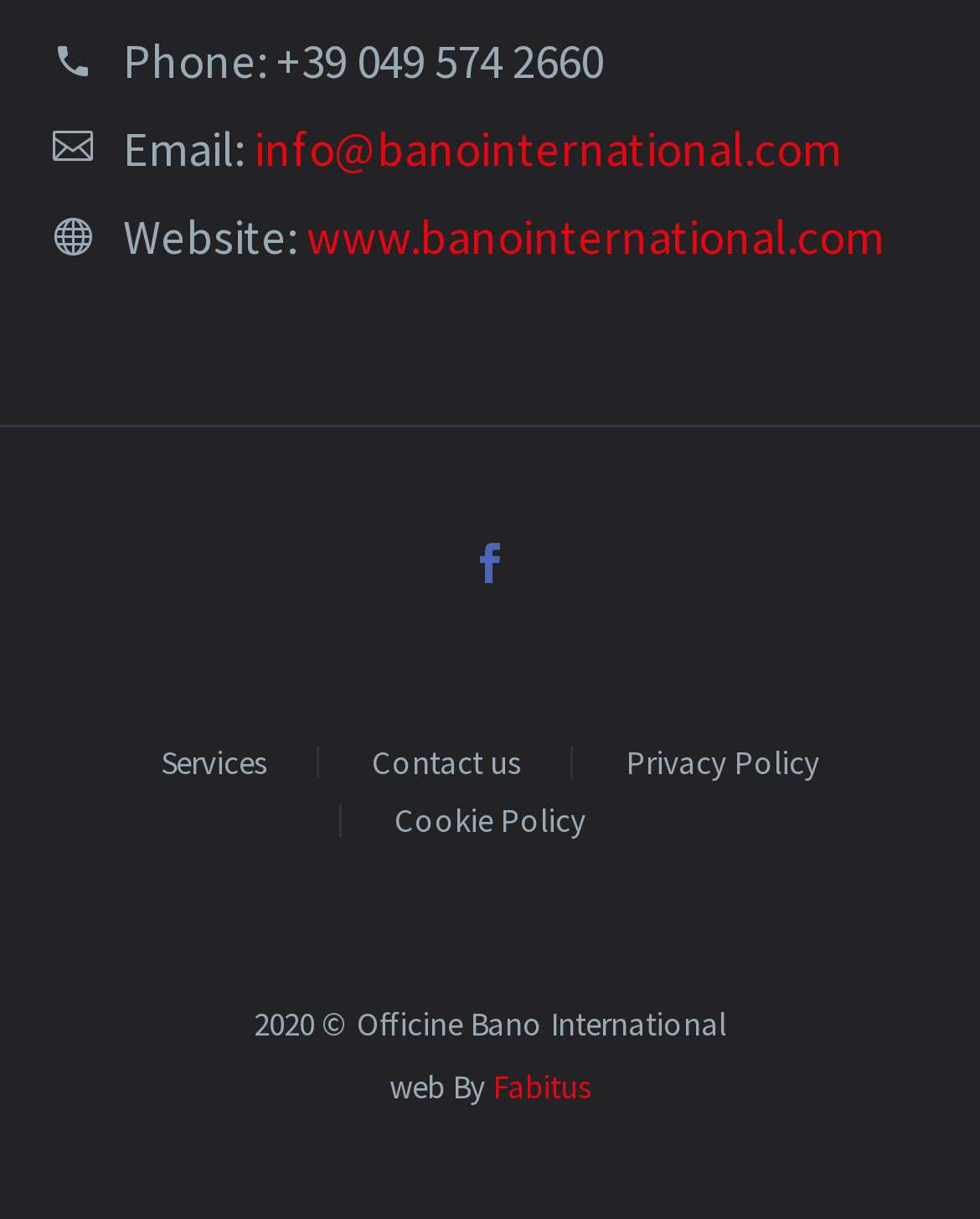Who designed the website?
Please provide a comprehensive answer based on the visual information in the image.

The website designer's name can be found at the bottom of the webpage, in the link element that says 'Fabitus', next to the 'web By' static text element.